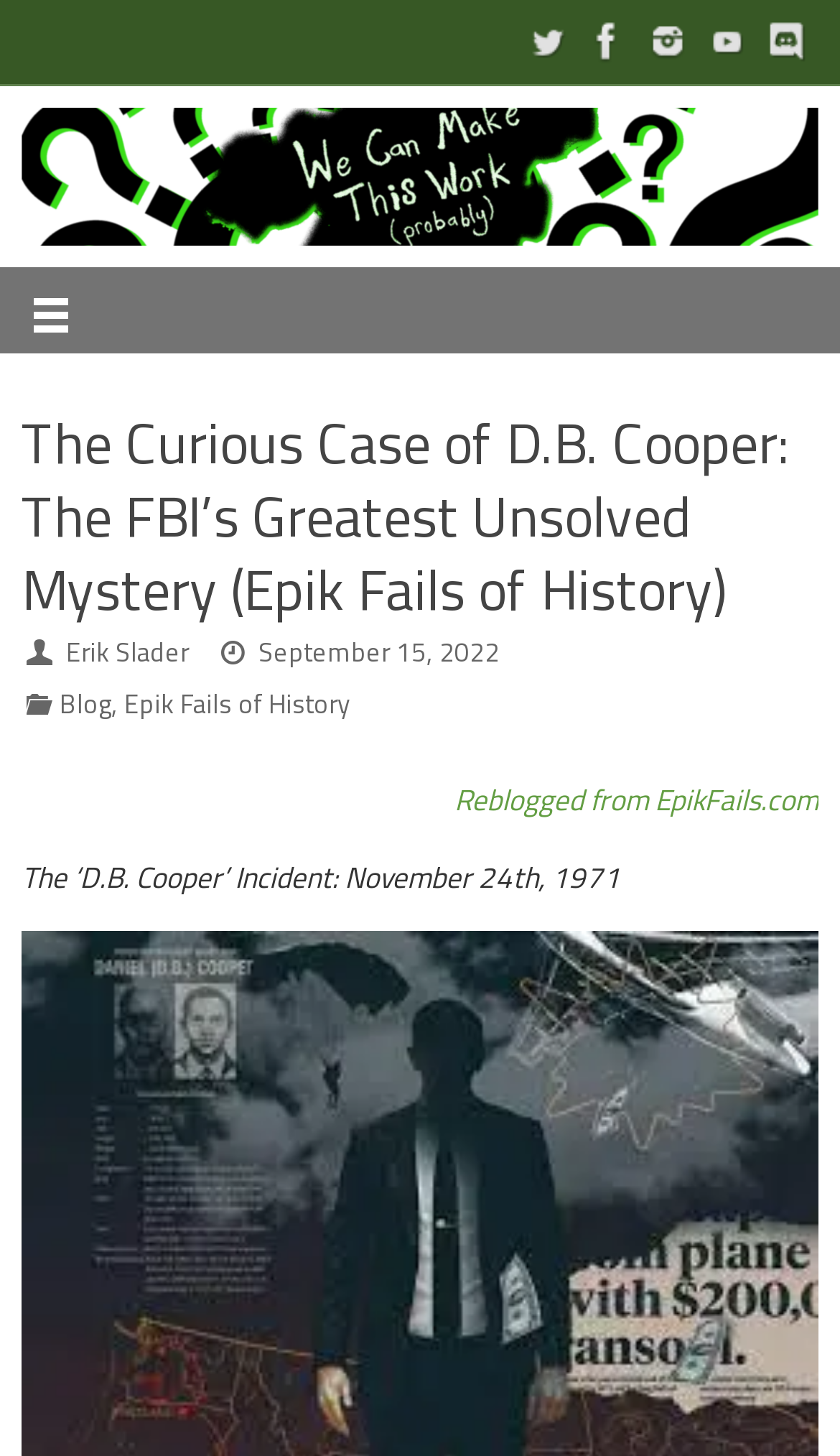Identify and extract the main heading of the webpage.

The Curious Case of D.B. Cooper: The FBI’s Greatest Unsolved Mystery (Epik Fails of History)